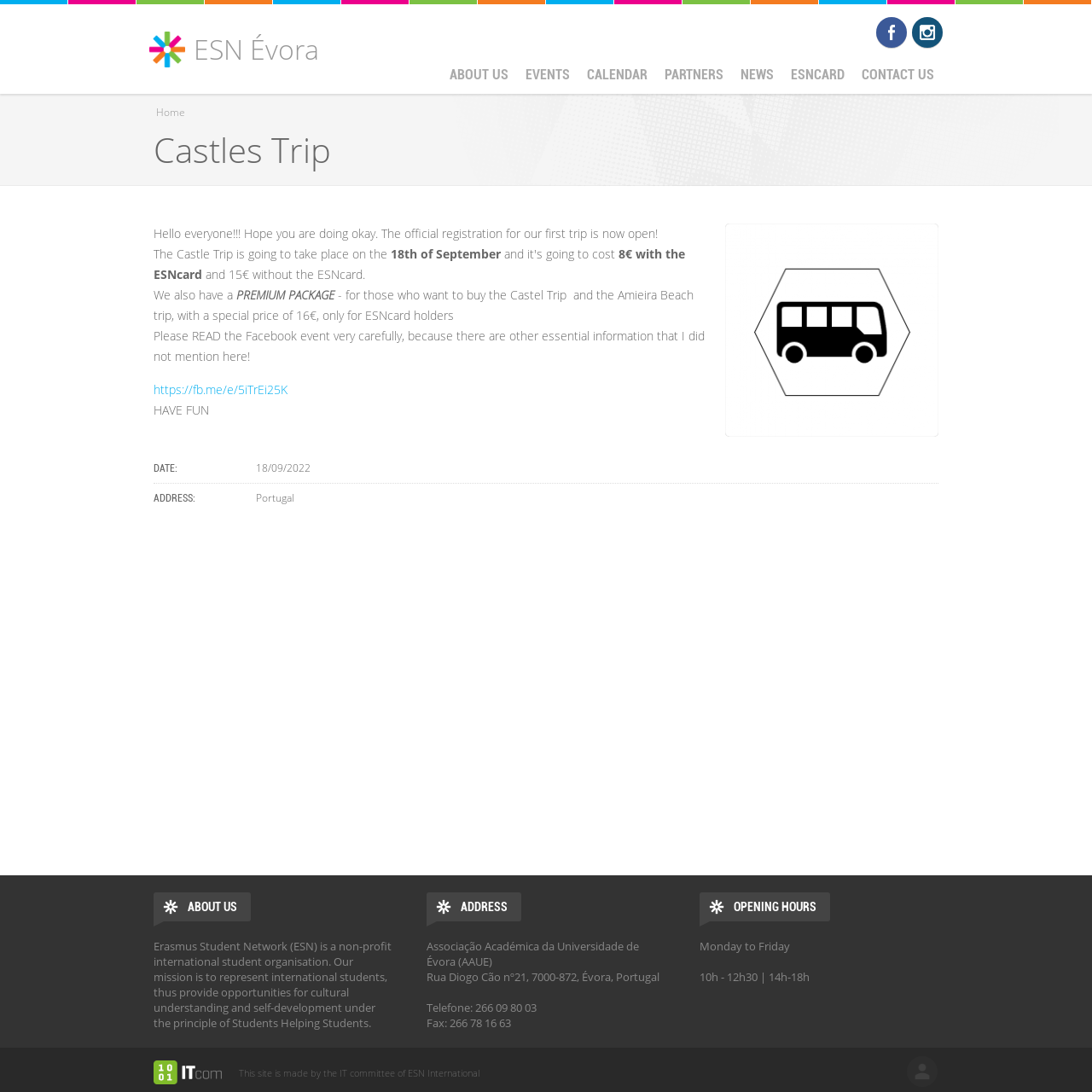Present a detailed account of what is displayed on the webpage.

The webpage is about the Castles Trip organized by ESN Évora, a non-profit international student organization. At the top, there is a navigation menu with links to different sections, including "ABOUT US", "EVENTS", "CALENDAR", "PARTNERS", "NEWS", "ESNCARD", and "CONTACT US". Below the navigation menu, there is a heading "You are here" followed by a link to the "Home" page.

The main content of the page is about the Castles Trip, which is taking place on September 18th. The registration for the trip is now open, and the prices are 8€ with the ESNcard and 15€ without it. There is also a premium package available for 16€, only for ESNcard holders. The page provides essential information about the trip, including a link to the Facebook event.

On the right side of the page, there are links to Facebook and Instagram. At the bottom of the page, there is a section with information about ESN Évora, including its mission, address, phone number, fax number, and opening hours. There is also a link to log in and a note about the website being made by the IT committee of ESN International.